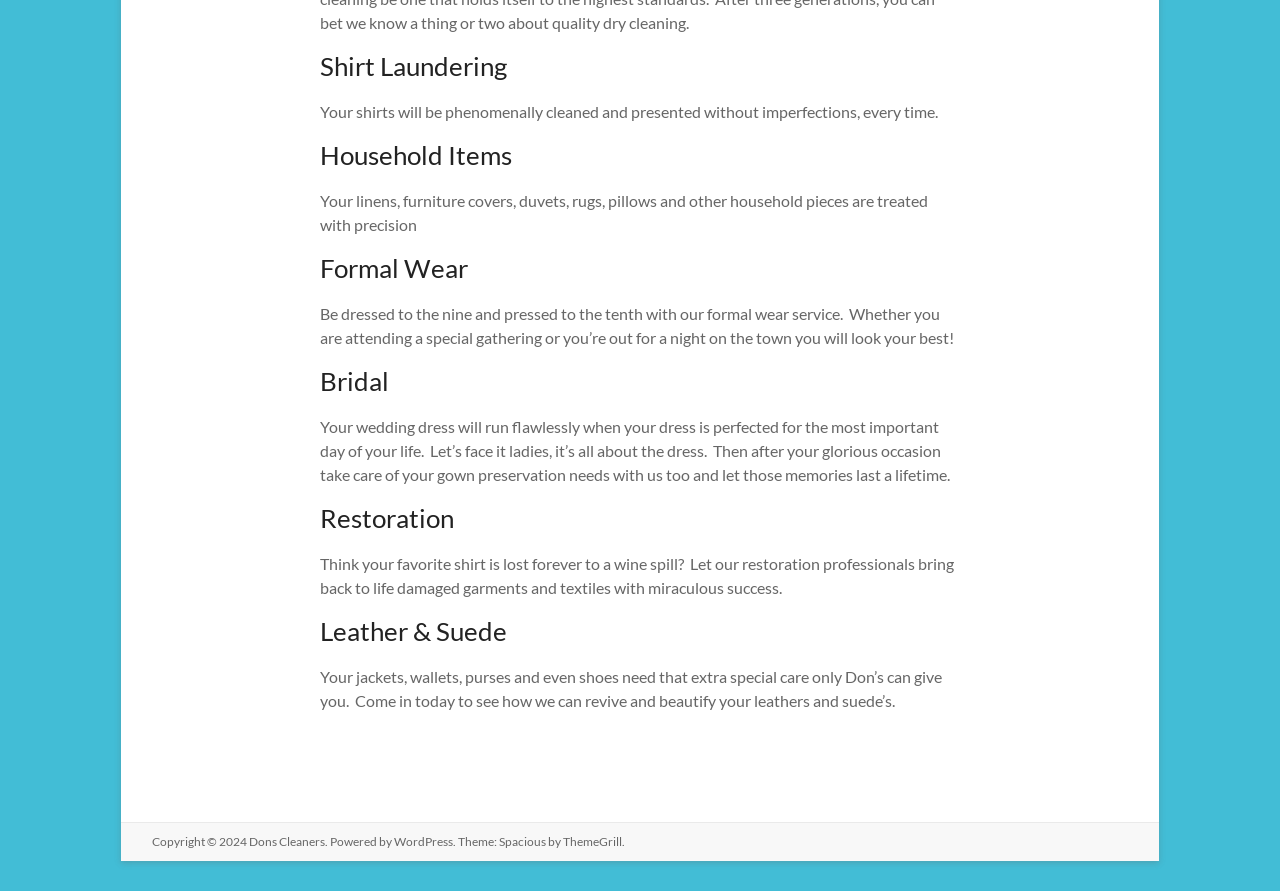Determine the bounding box for the described UI element: "Dons Cleaners".

[0.195, 0.936, 0.254, 0.953]